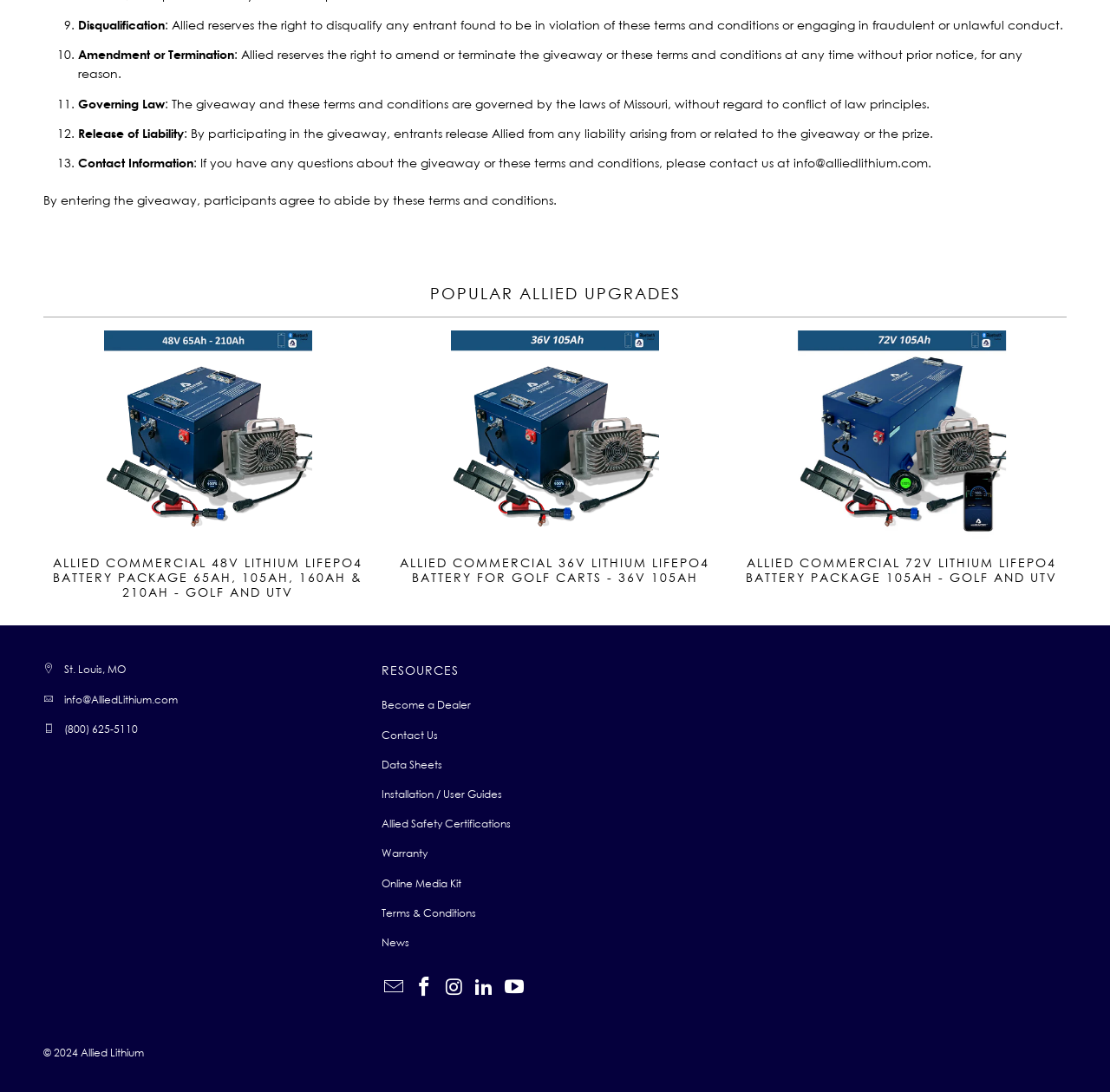Using the description "Installation / User Guides", predict the bounding box of the relevant HTML element.

[0.344, 0.721, 0.452, 0.733]